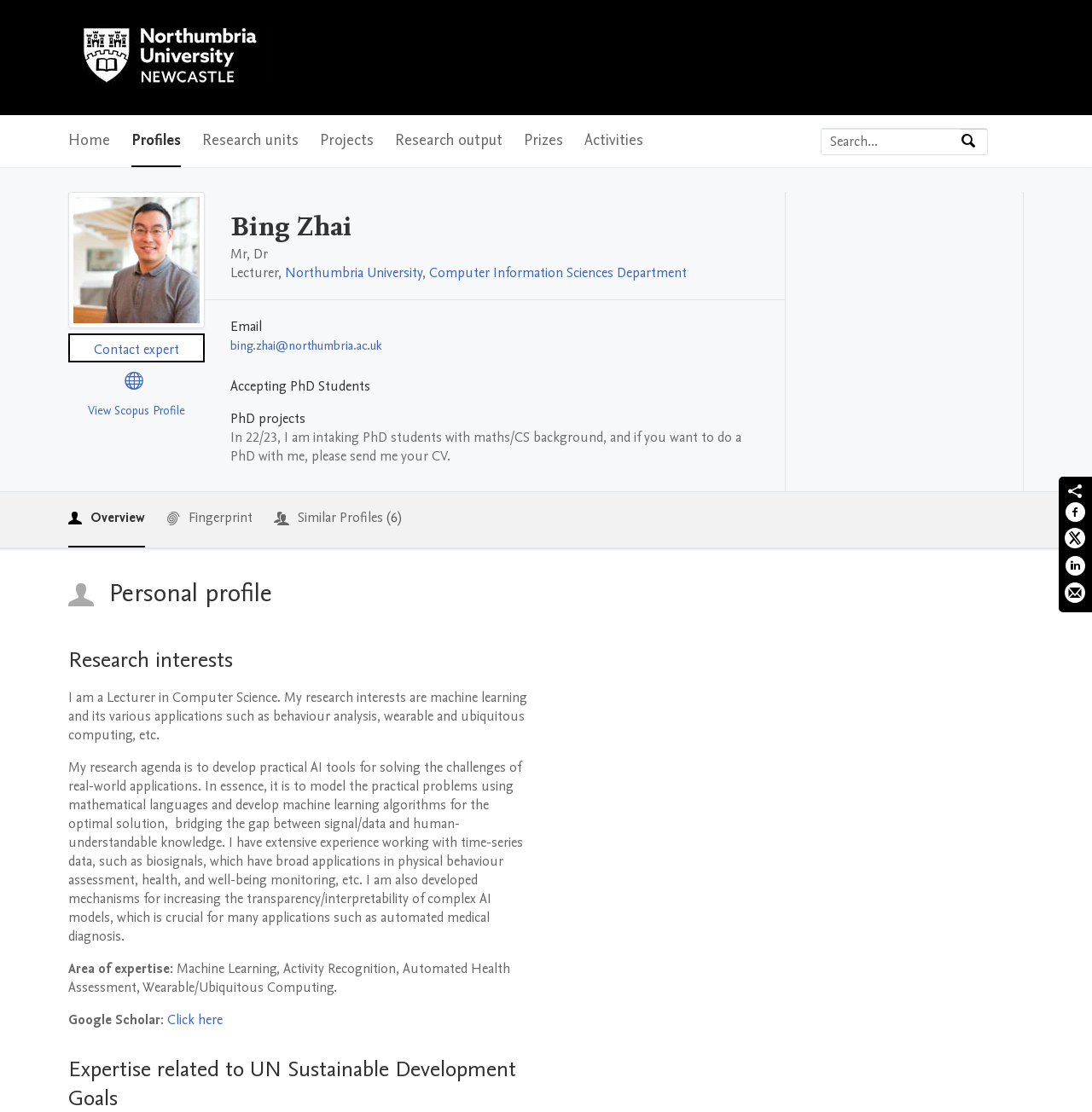Determine the bounding box coordinates for the UI element matching this description: "Computer Information Sciences Department".

[0.393, 0.237, 0.629, 0.254]